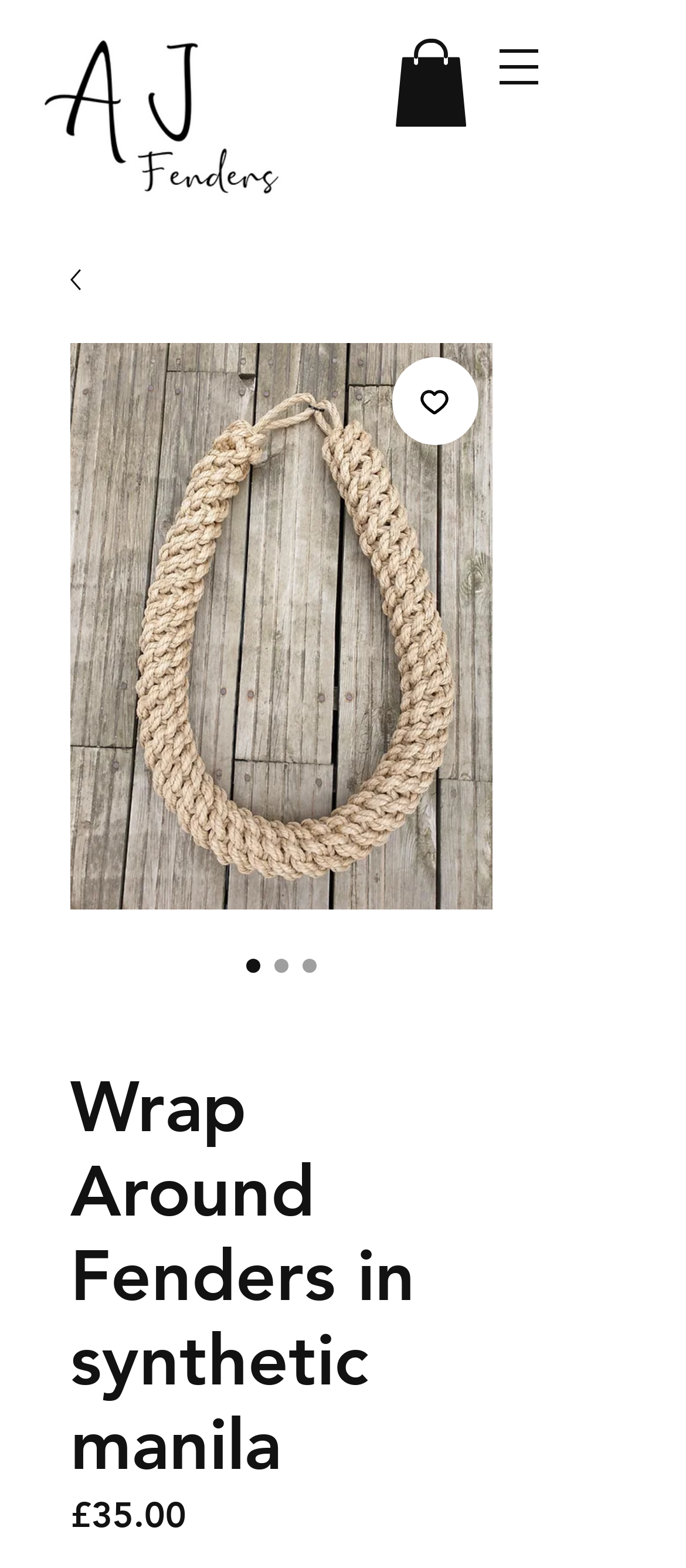Locate and generate the text content of the webpage's heading.

Wrap Around Fenders in synthetic manila